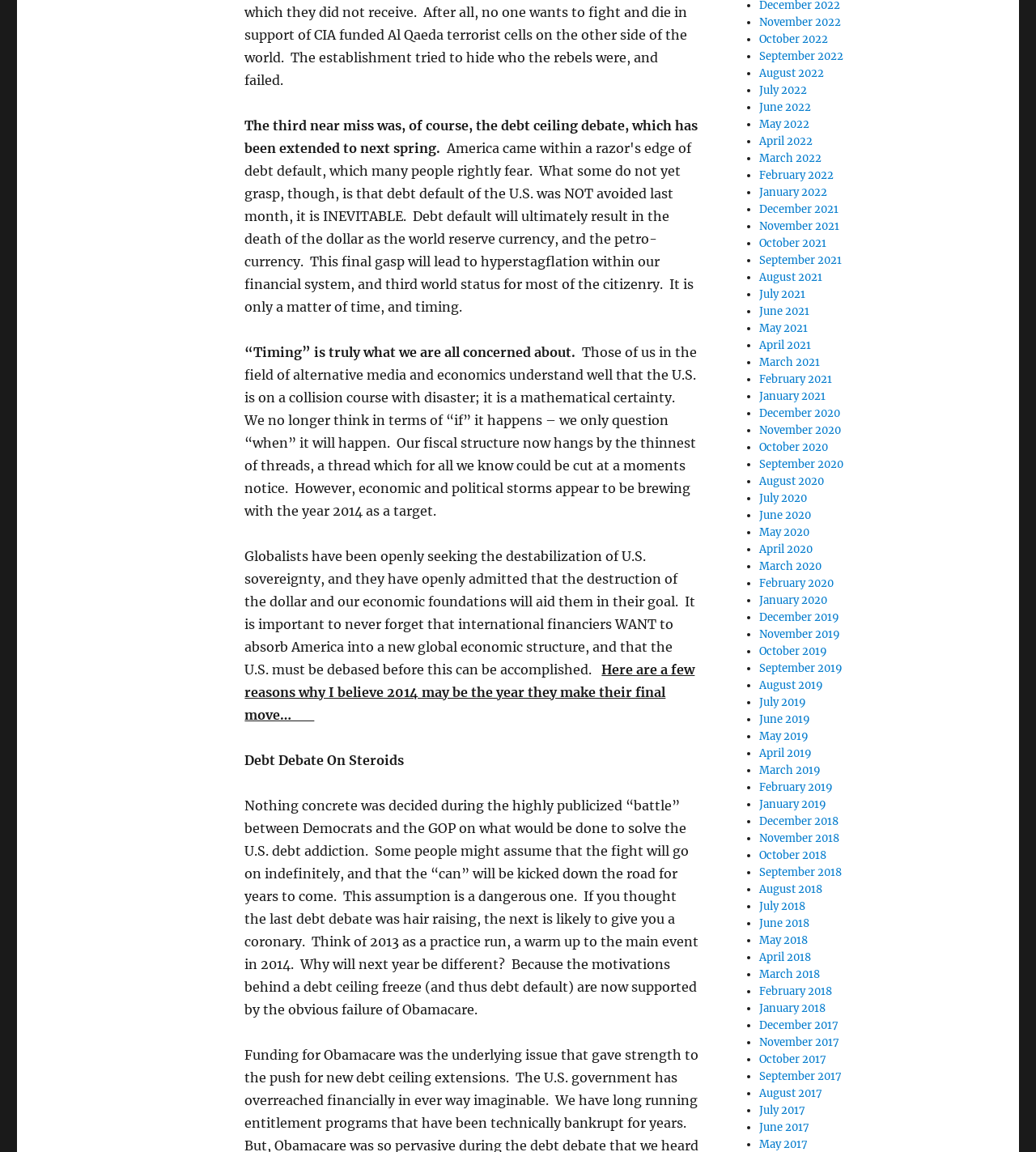Could you indicate the bounding box coordinates of the region to click in order to complete this instruction: "Click on January 2022".

[0.733, 0.161, 0.798, 0.173]